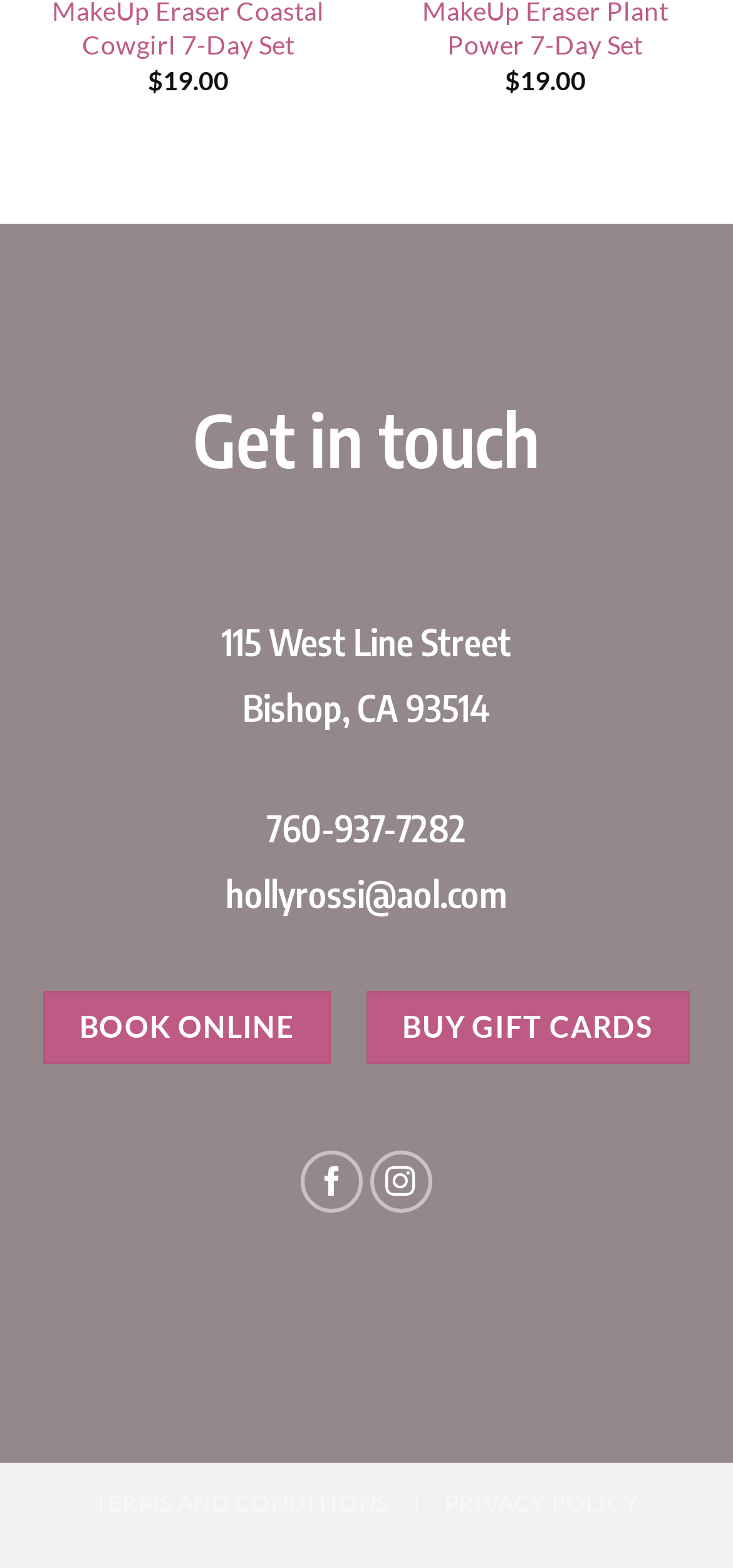Can you find the bounding box coordinates for the element that needs to be clicked to execute this instruction: "Click on the 'menu' button"? The coordinates should be given as four float numbers between 0 and 1, i.e., [left, top, right, bottom].

None